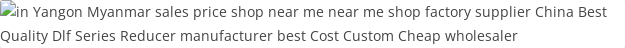Describe every aspect of the image in detail.

The image showcases a promotional advertisement highlighting a retailer in Yangon, Myanmar, specializing in the sale of Dlf Series reducers. It emphasizes the shop's accessibility, indicating that it is conveniently located "near me" and provides a wide range of products at competitive prices. The advertisement further indicates that the shop serves as a factory supplier, offering custom and affordable options for consumers. This makes it an appealing choice for those seeking quality gear reductions at the best cost without compromising on service.